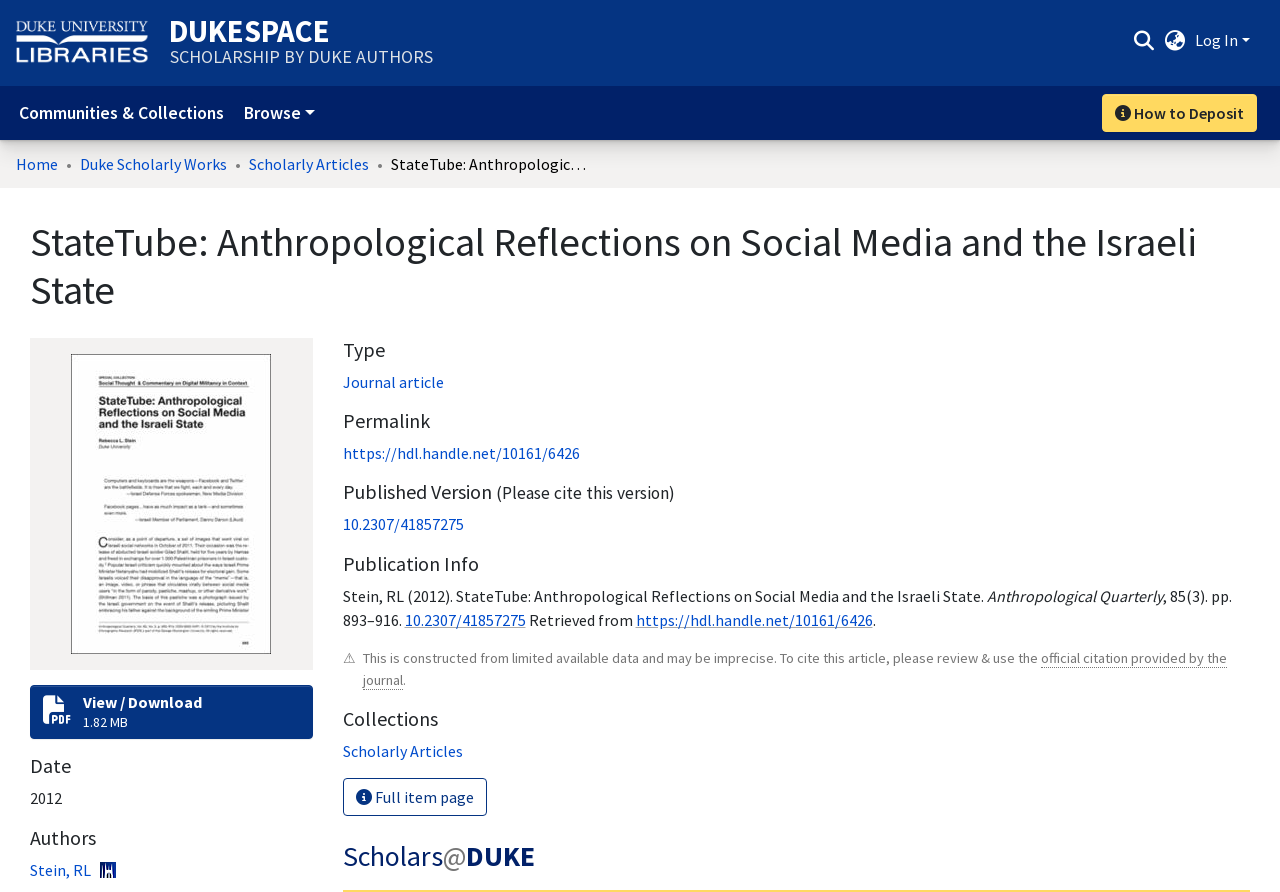Use a single word or phrase to answer the question: 
What is the publication date?

2012